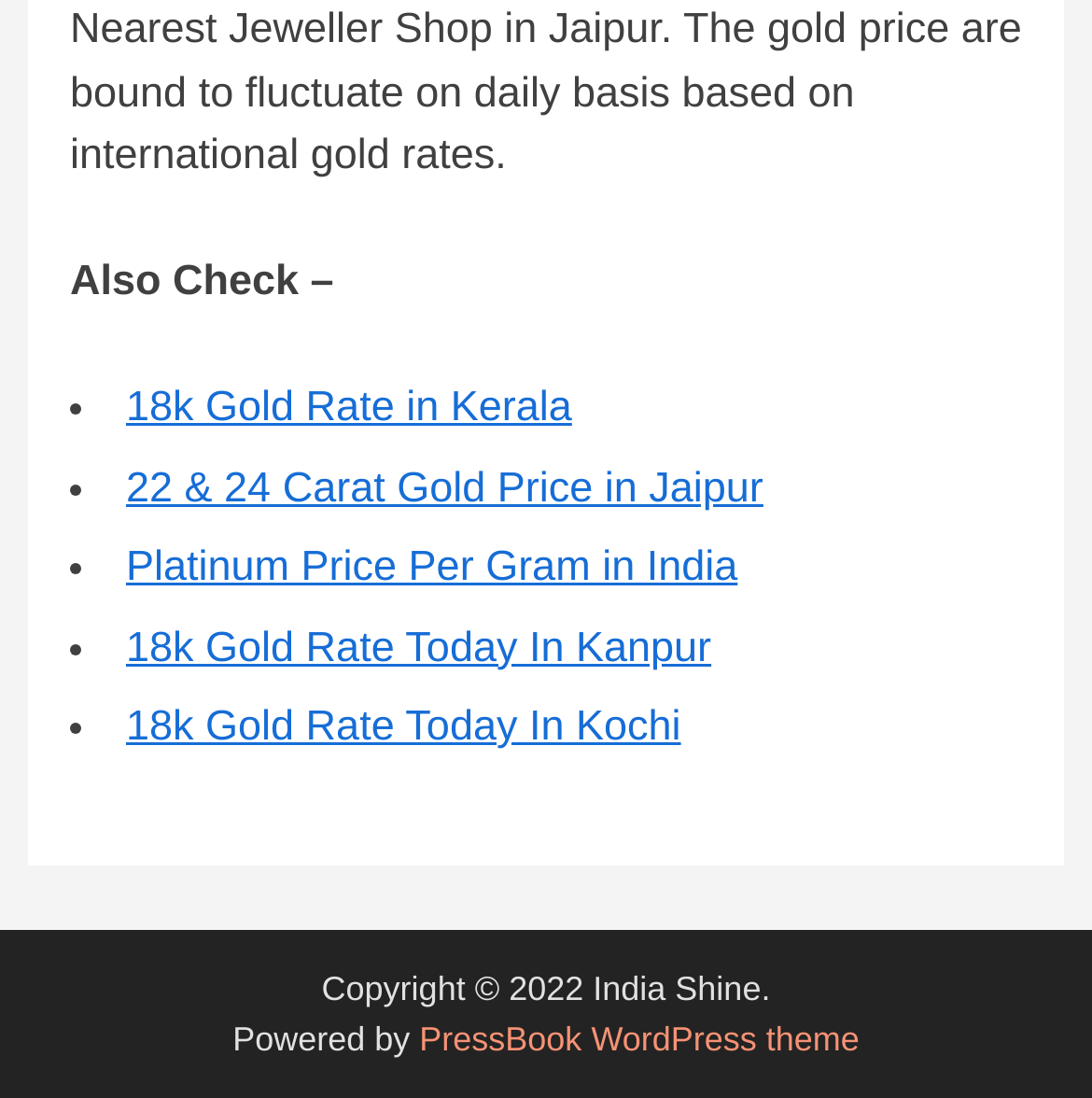Identify the bounding box of the HTML element described here: "PressBook WordPress theme". Provide the coordinates as four float numbers between 0 and 1: [left, top, right, bottom].

[0.384, 0.927, 0.787, 0.963]